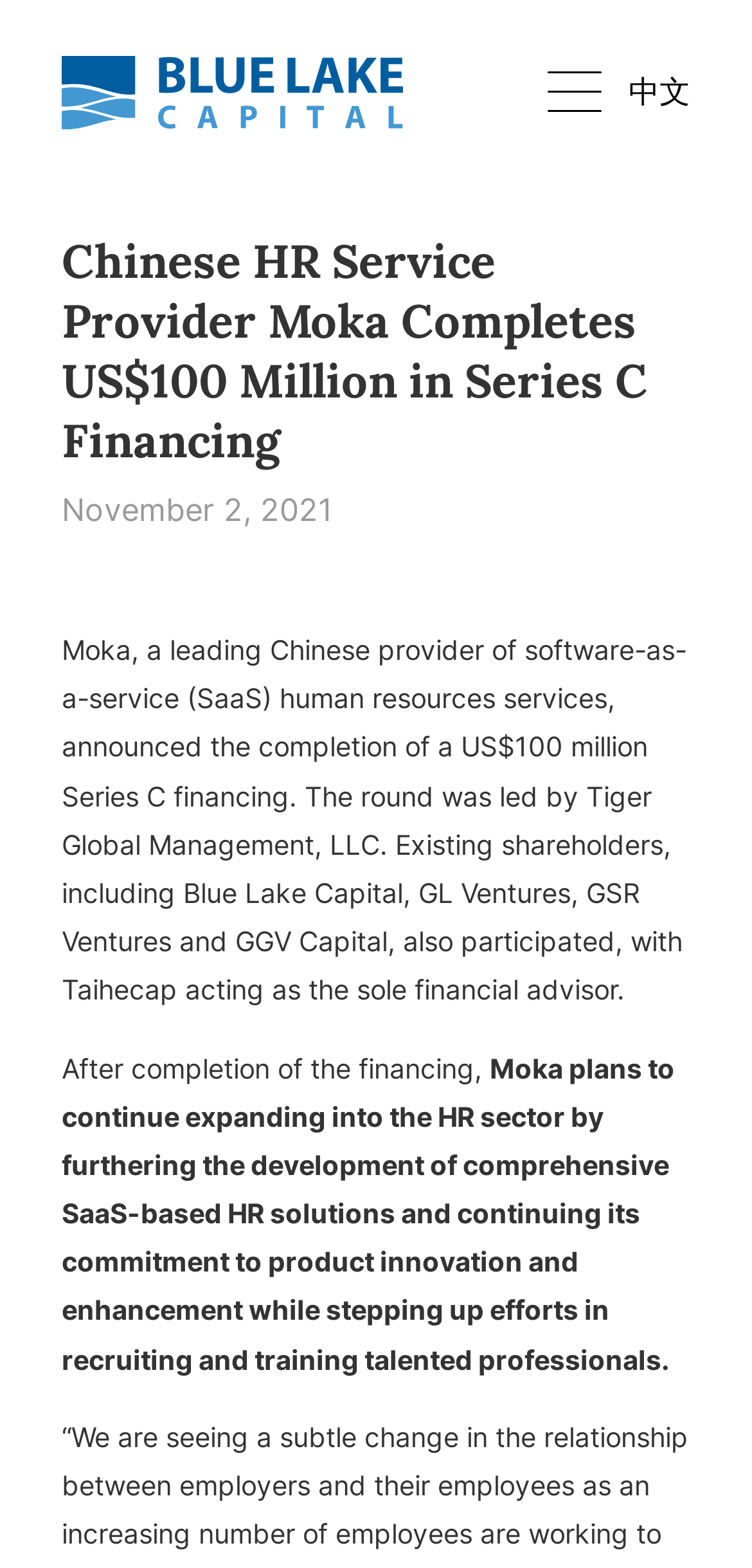Construct a comprehensive caption that outlines the webpage's structure and content.

The webpage is about Moka, a leading Chinese provider of software-as-a-service (SaaS) human resources services, announcing the completion of a US$100 million Series C financing. 

At the top left of the page, there is a link to "Bluelake capital". Next to it, on the right, is a button with no text. Further to the right, there is a link to "中文", which is likely a language toggle. 

Below these elements, there is a heading that repeats the title of the webpage, "Chinese HR Service Provider Moka Completes US$100 Million in Series C Financing". 

Under the heading, there is a date "November 2, 2021" followed by a paragraph of text that summarizes the financing announcement, including the amount, the lead investor, and the participating existing shareholders. 

Below this paragraph, there are two more paragraphs of text. The first one mentions Moka's plans after the financing, and the second one elaborates on Moka's goals to expand into the HR sector, develop comprehensive SaaS-based HR solutions, and recruit talented professionals.